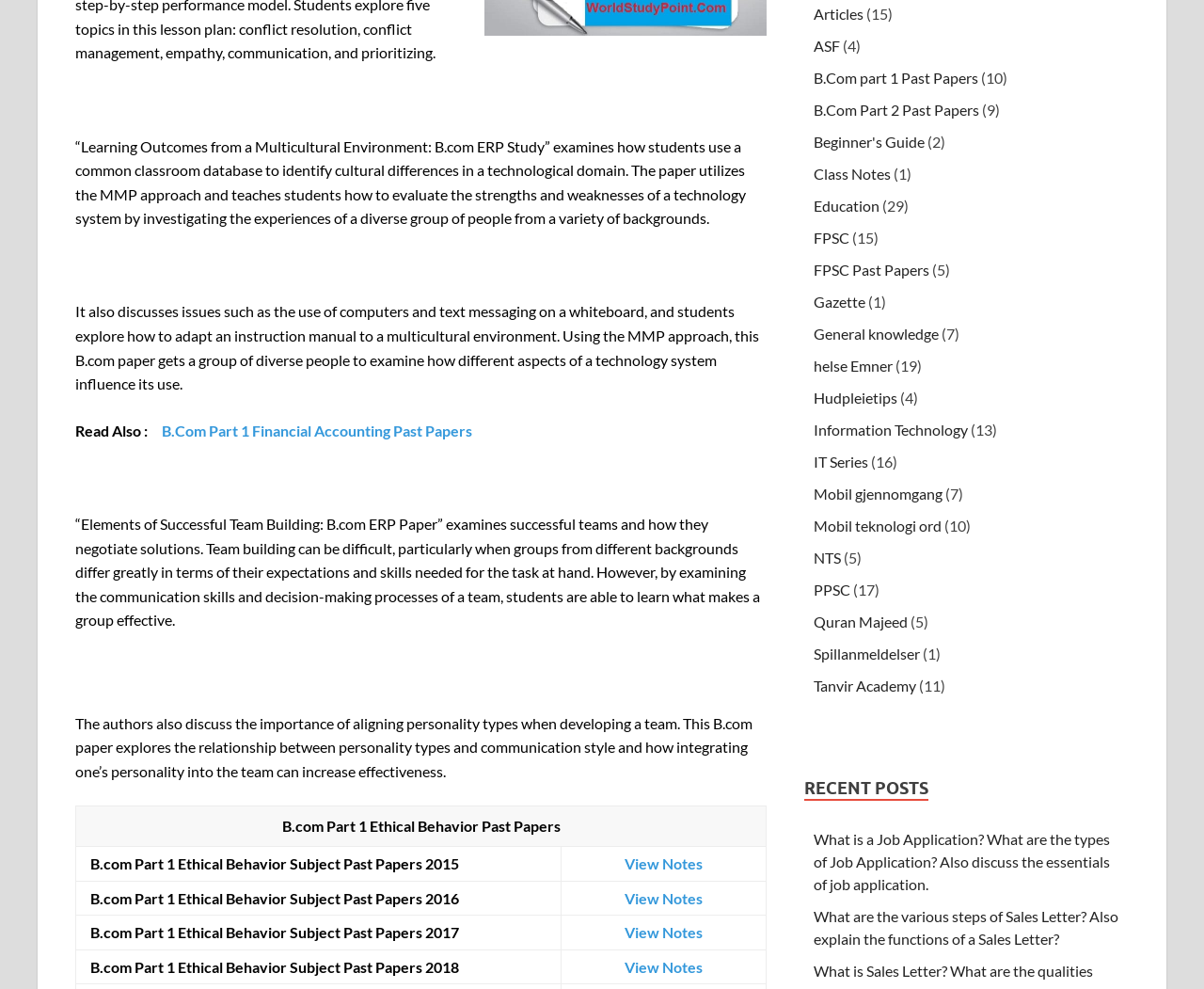Identify the bounding box coordinates of the area that should be clicked in order to complete the given instruction: "Click on 'View Notes' in 'B.com Part 1 Ethical Behavior Subject Past Papers 2015'". The bounding box coordinates should be four float numbers between 0 and 1, i.e., [left, top, right, bottom].

[0.519, 0.864, 0.584, 0.882]